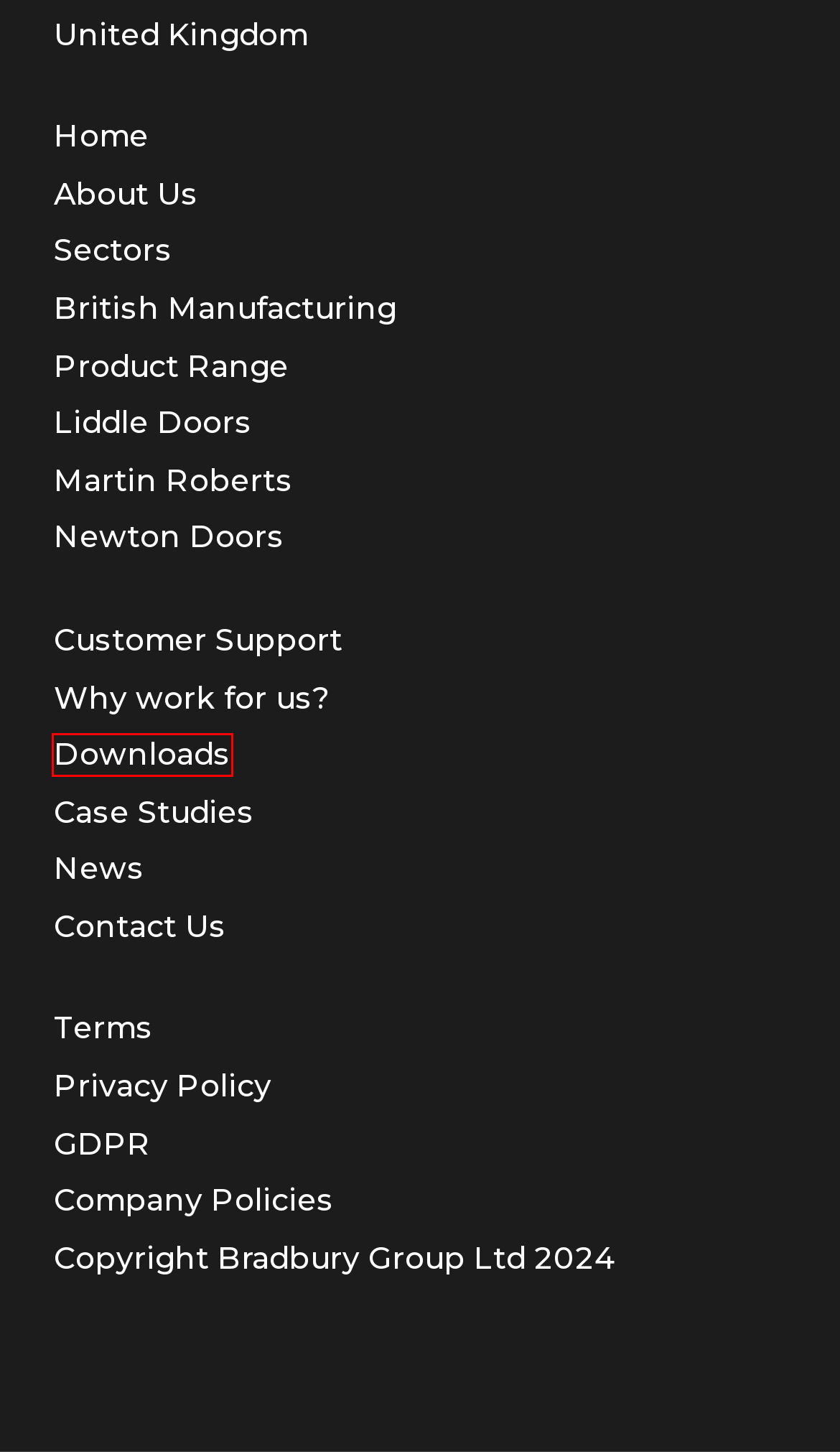You are given a screenshot of a webpage with a red rectangle bounding box around an element. Choose the best webpage description that matches the page after clicking the element in the bounding box. Here are the candidates:
A. About Us | Bradbury Group
B. Martin Roberts Doors | Bradbury Group
C. Careers | Bradbury Group
D. Customer Support | Bradbury Group
E. Bradbury News | Bradbury Group
F. Newton Security Doors | Bradbury Group
G. Downloads | Bradbury Group
H. GDPR | Bradbury Group

G